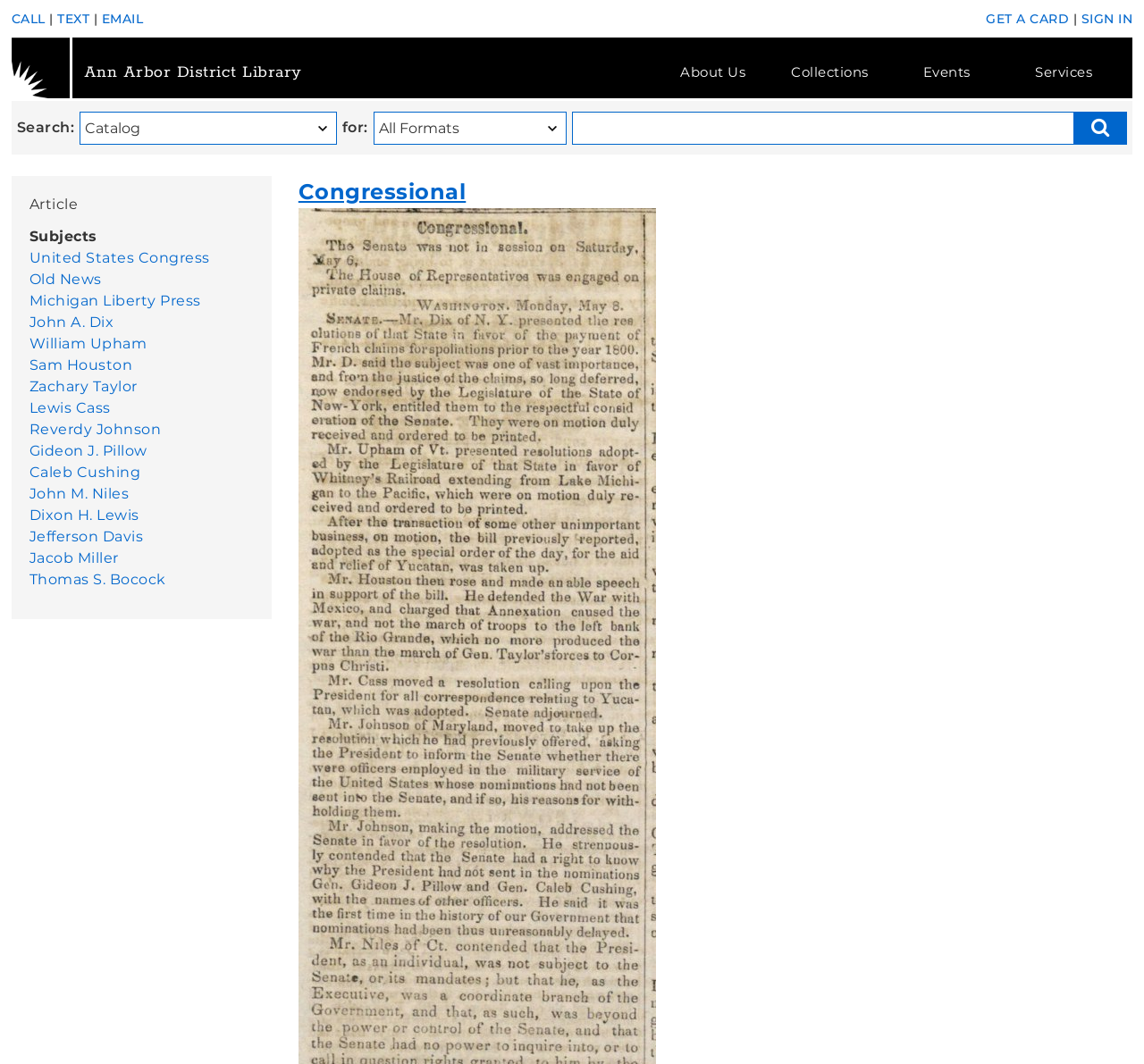Determine the bounding box coordinates of the element that should be clicked to execute the following command: "Click on the AADL Logo".

[0.01, 0.035, 0.063, 0.092]